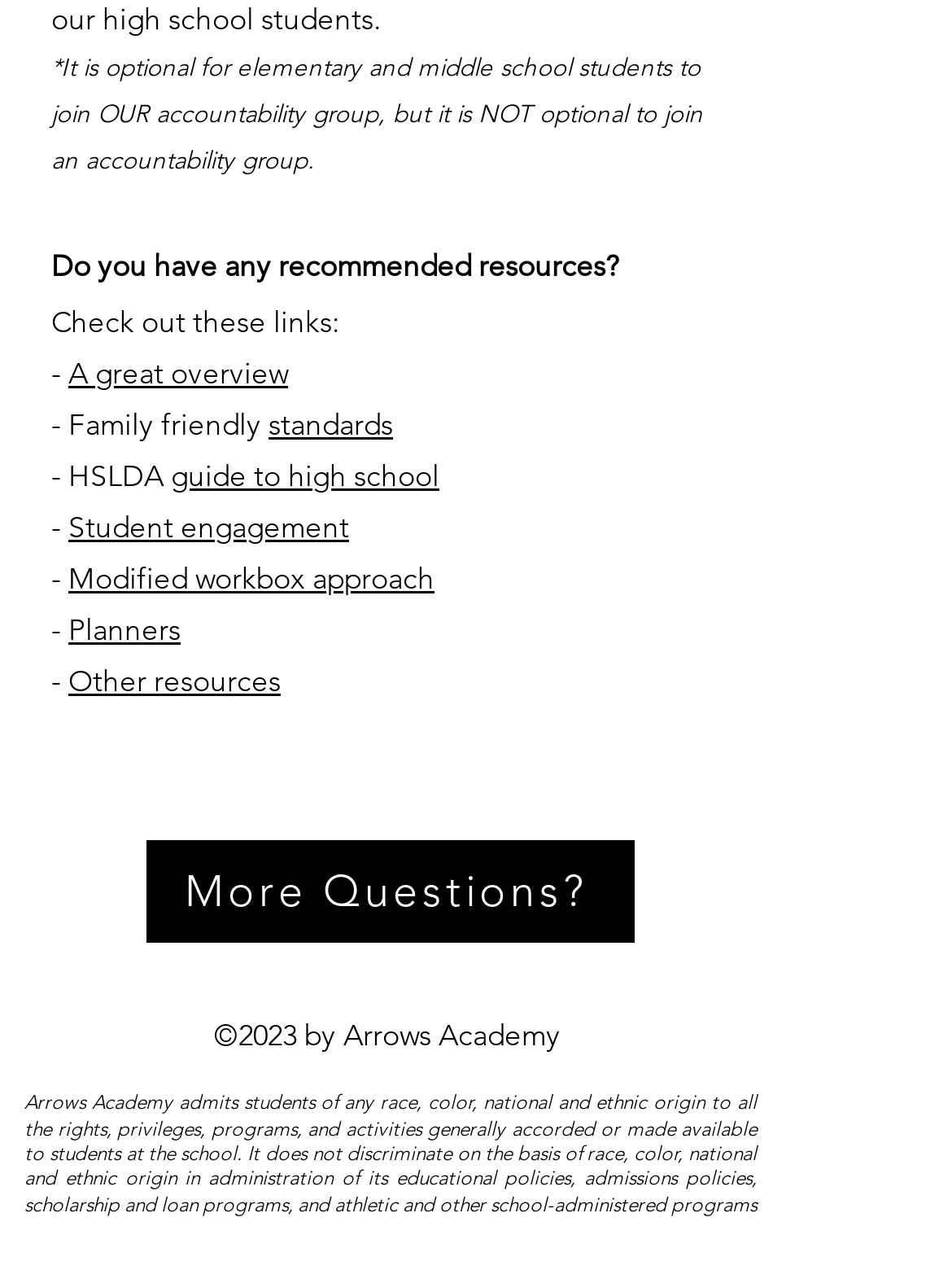Can you specify the bounding box coordinates for the region that should be clicked to fulfill this instruction: "Contact Us".

None